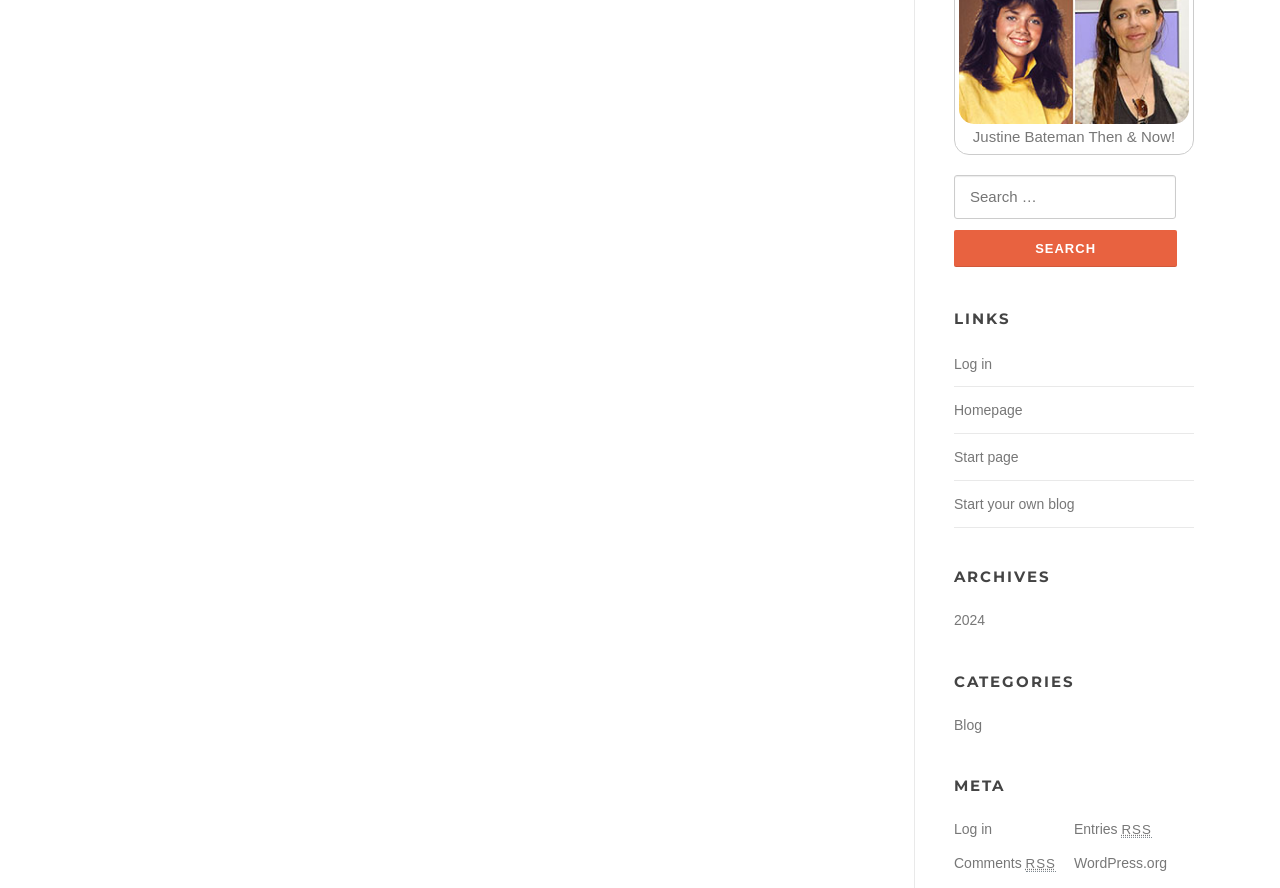Provide a single word or phrase answer to the question: 
What is the title of the webpage?

Justine Bateman Then & Now!